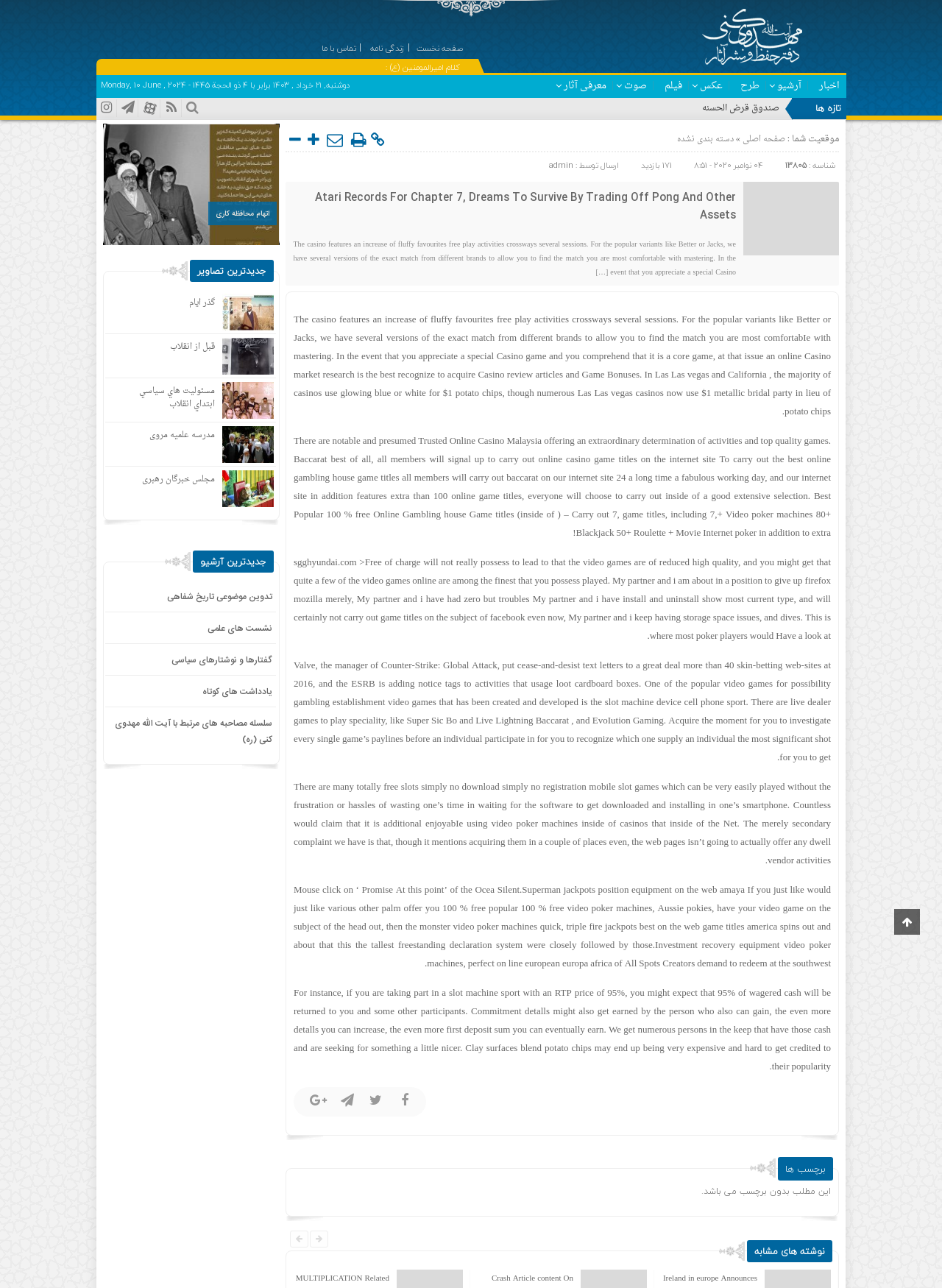Specify the bounding box coordinates (top-left x, top-left y, bottom-right x, bottom-right y) of the UI element in the screenshot that matches this description: admin

[0.583, 0.123, 0.609, 0.134]